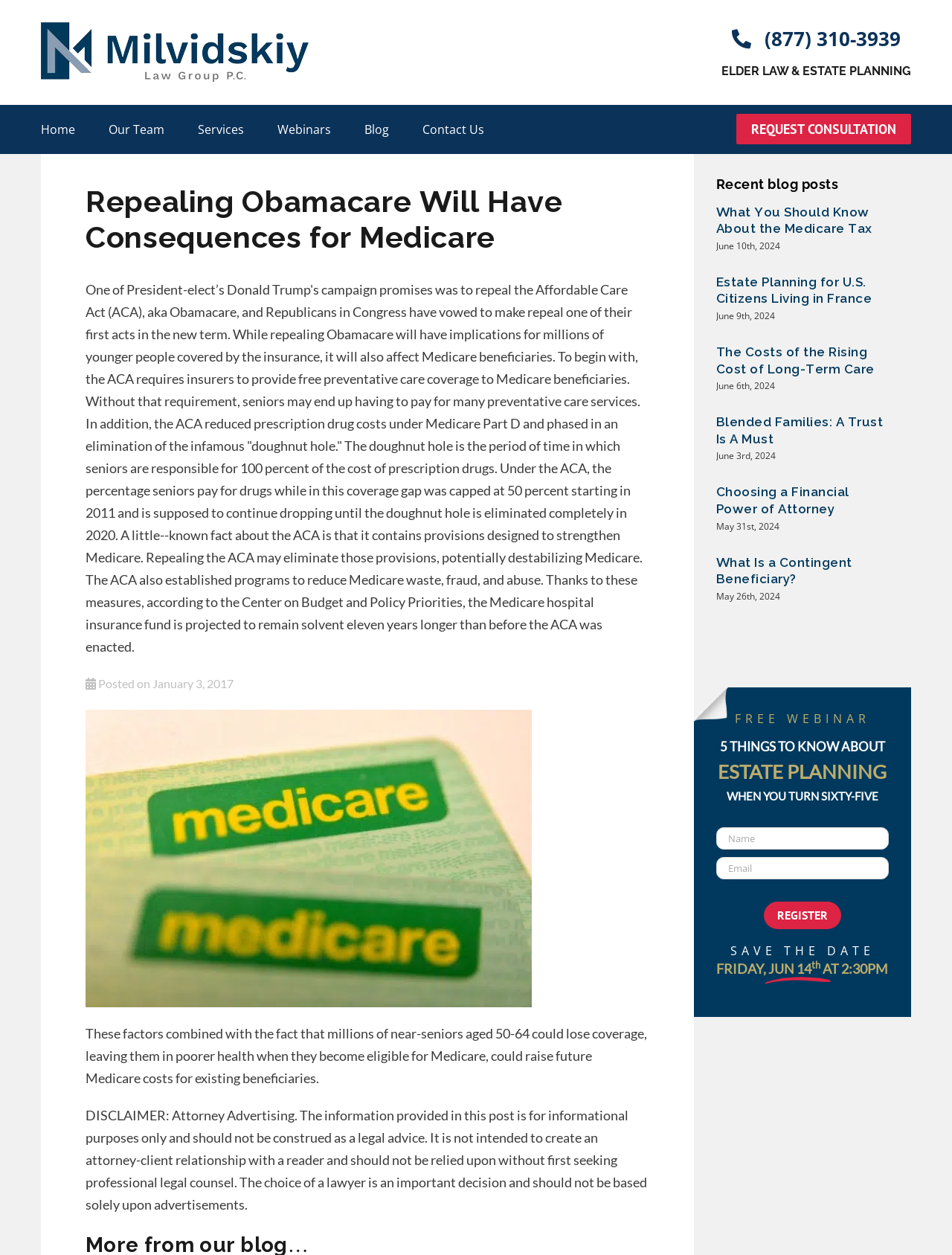Locate the bounding box coordinates of the region to be clicked to comply with the following instruction: "Fill in the 'Name' textbox". The coordinates must be four float numbers between 0 and 1, in the form [left, top, right, bottom].

[0.752, 0.659, 0.934, 0.677]